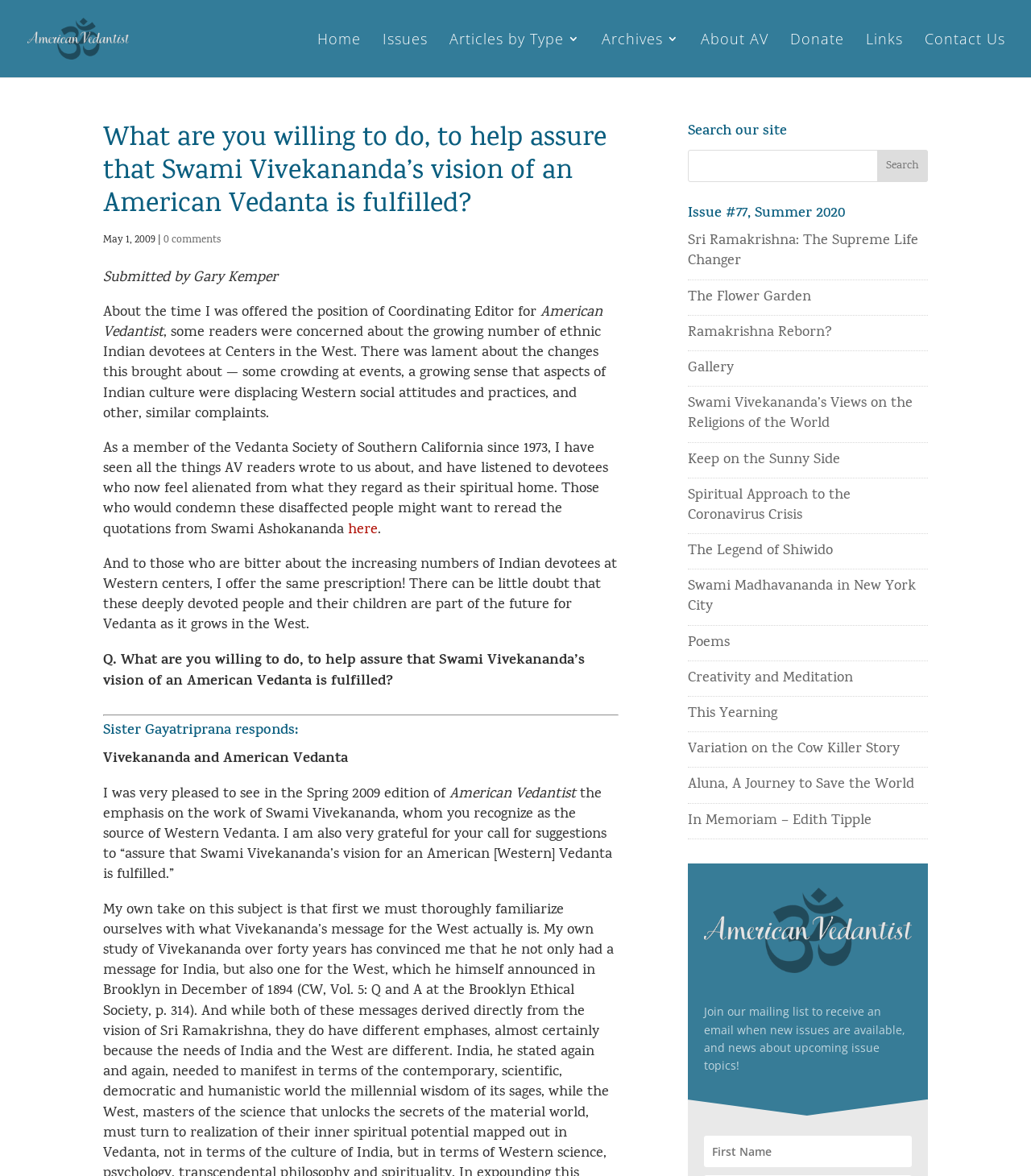Please identify the bounding box coordinates of the element on the webpage that should be clicked to follow this instruction: "Search for something on the site". The bounding box coordinates should be given as four float numbers between 0 and 1, formatted as [left, top, right, bottom].

[0.667, 0.127, 0.9, 0.155]